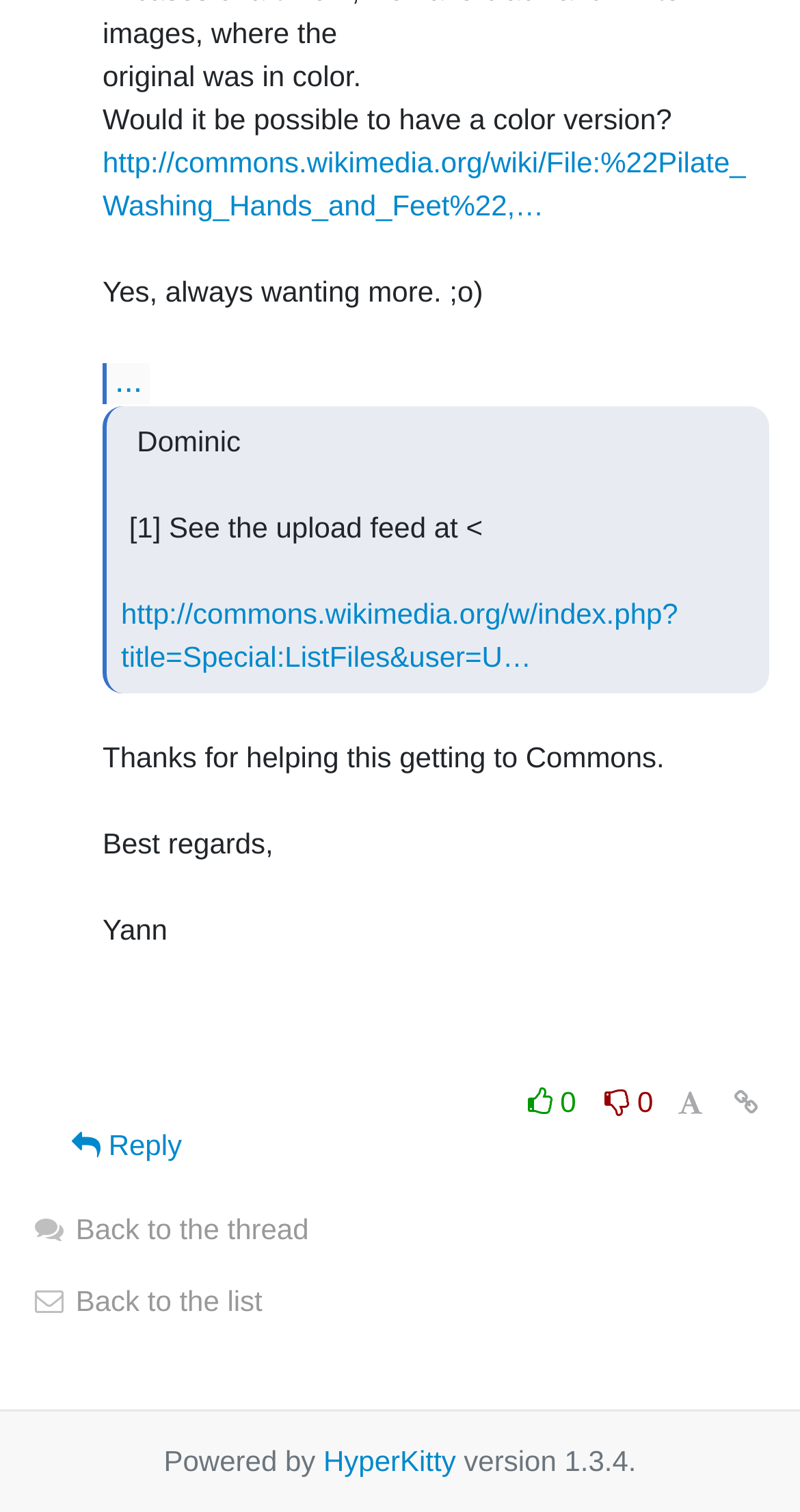What is the name of the software powering this website?
Based on the image, please offer an in-depth response to the question.

The name of the software powering this website can be found at the bottom of the page, where it says 'Powered by HyperKitty version 1.3.4.'.